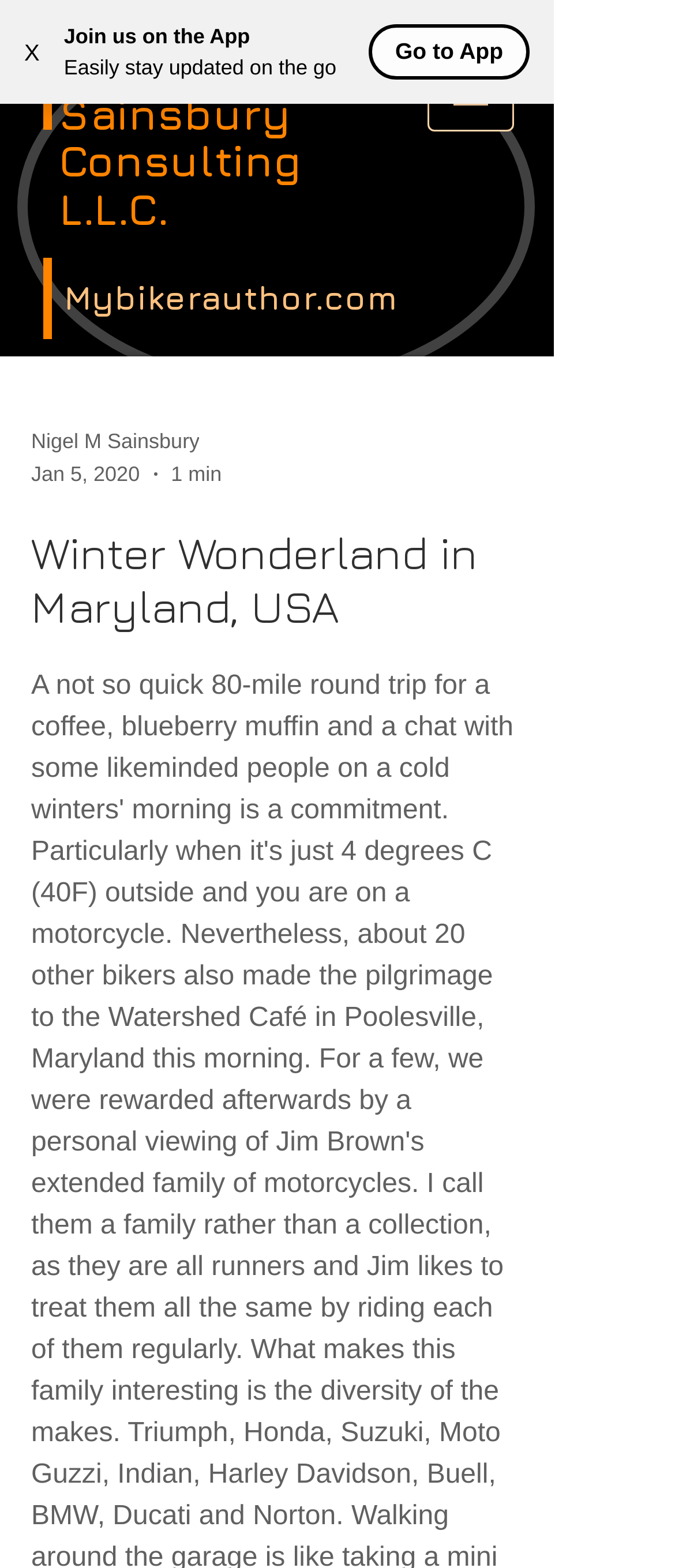What is the name of the author?
Look at the webpage screenshot and answer the question with a detailed explanation.

I found the answer by looking at the generic element with the text 'Nigel M Sainsbury' which is a person's name, indicating it's the author's name.